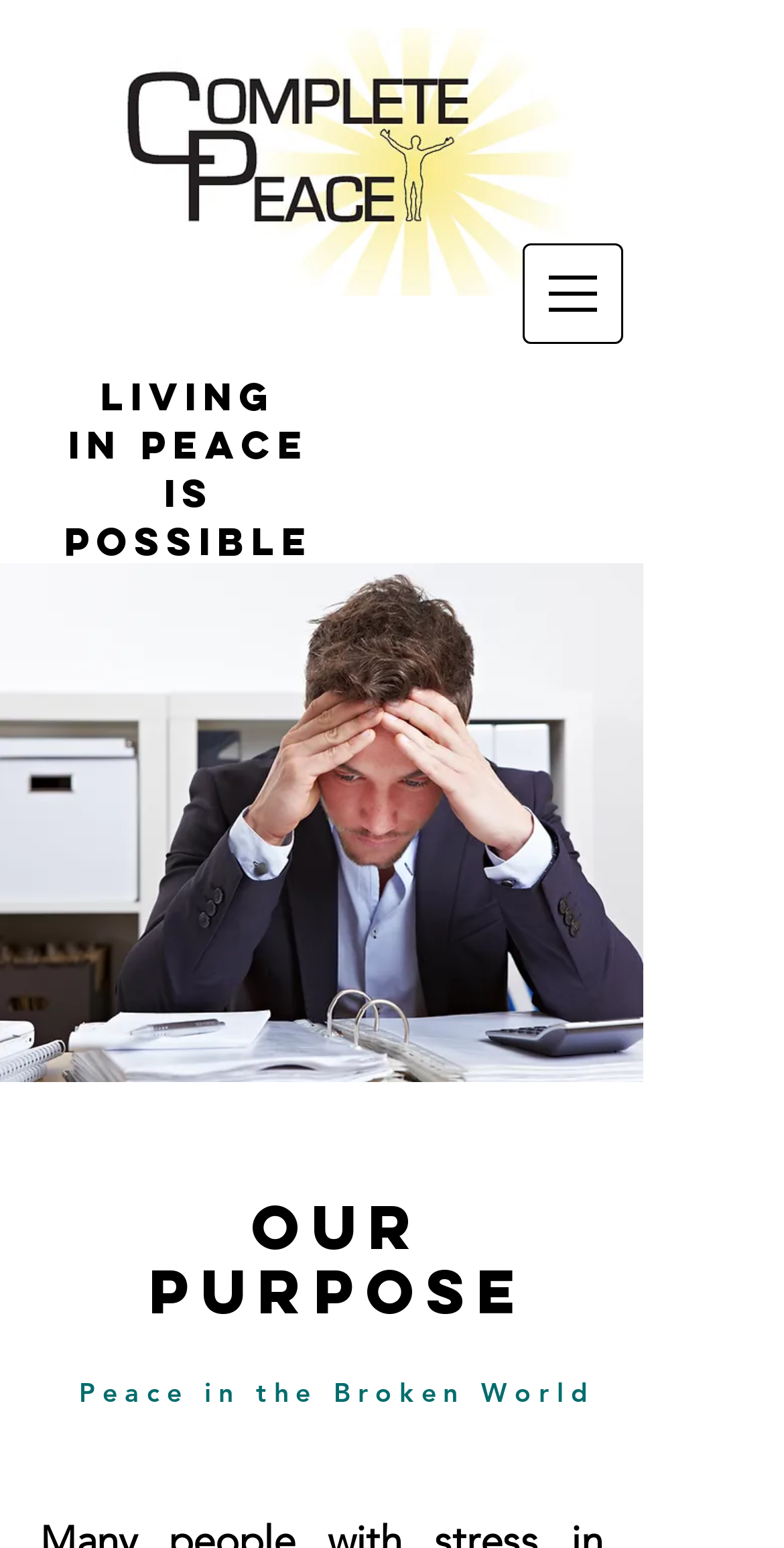Answer the following in one word or a short phrase: 
What is the name of the logo?

Complete Peace Logo